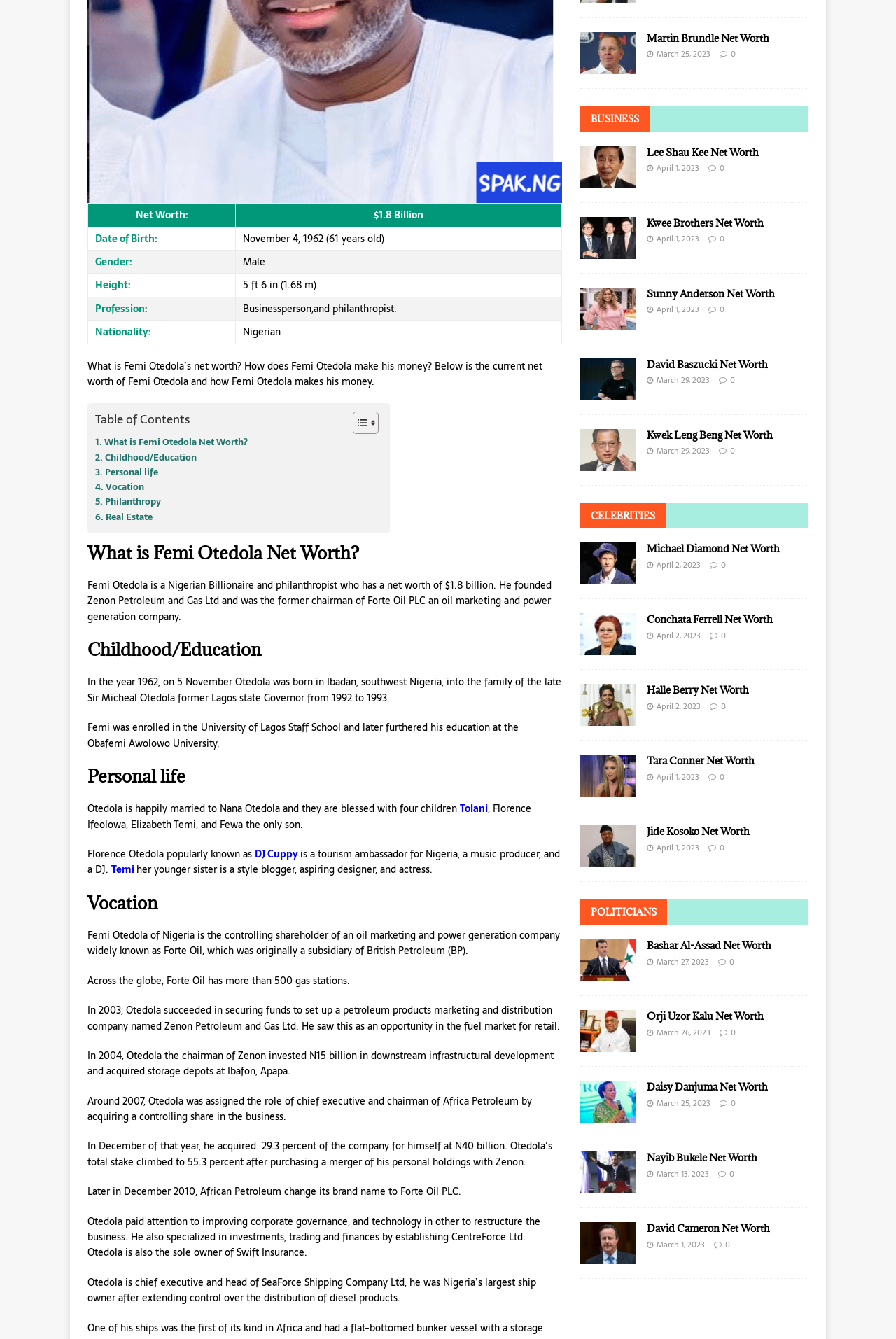Based on the element description: "alt="LCDEC_final_with_EDC-230" title="LCDEC_final_with_EDC-230"", identify the UI element and provide its bounding box coordinates. Use four float numbers between 0 and 1, [left, top, right, bottom].

None